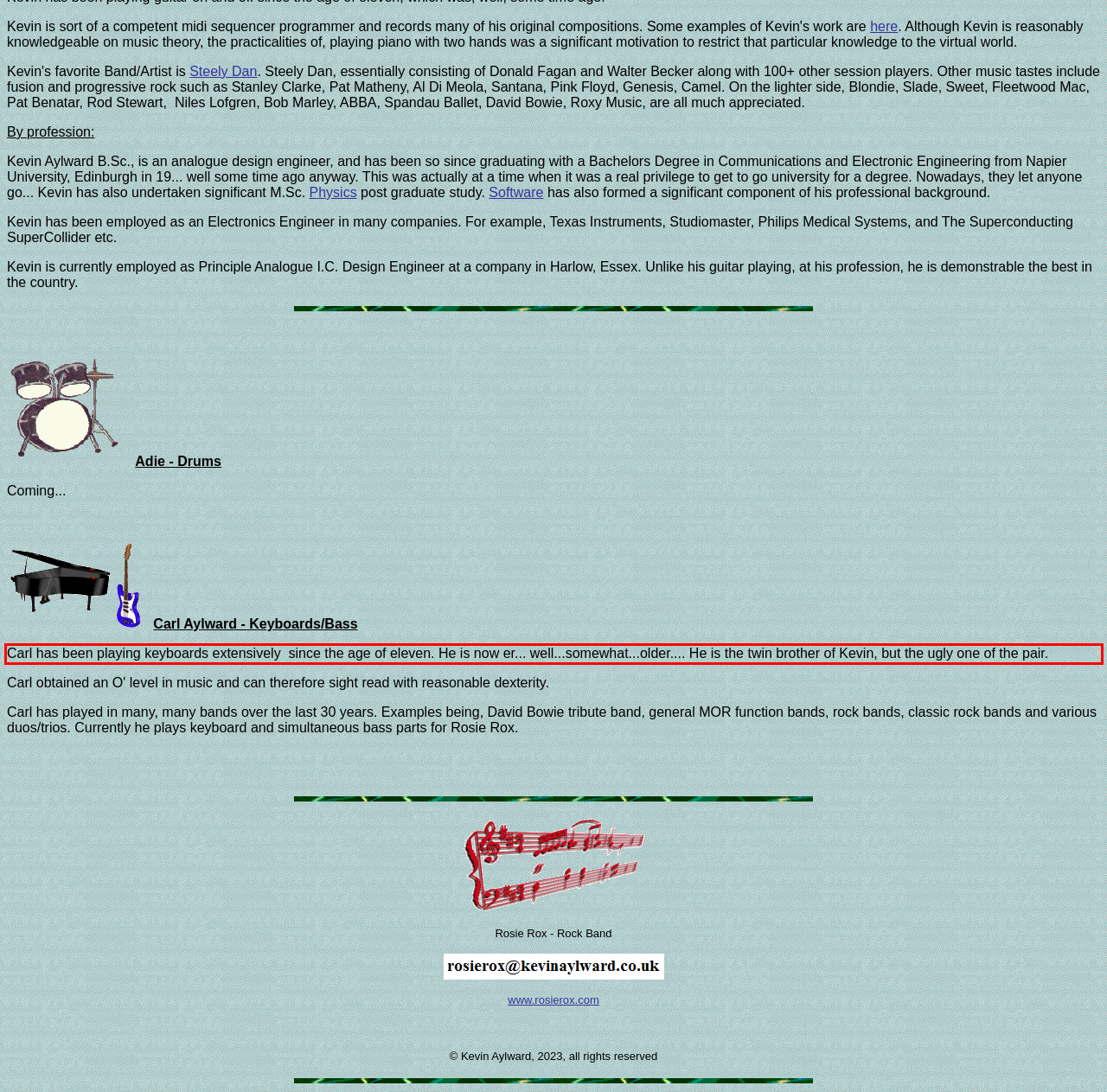Examine the screenshot of the webpage, locate the red bounding box, and generate the text contained within it.

Carl has been playing keyboards extensively since the age of eleven. He is now er... well...somewhat...older.... He is the twin brother of Kevin, but the ugly one of the pair.